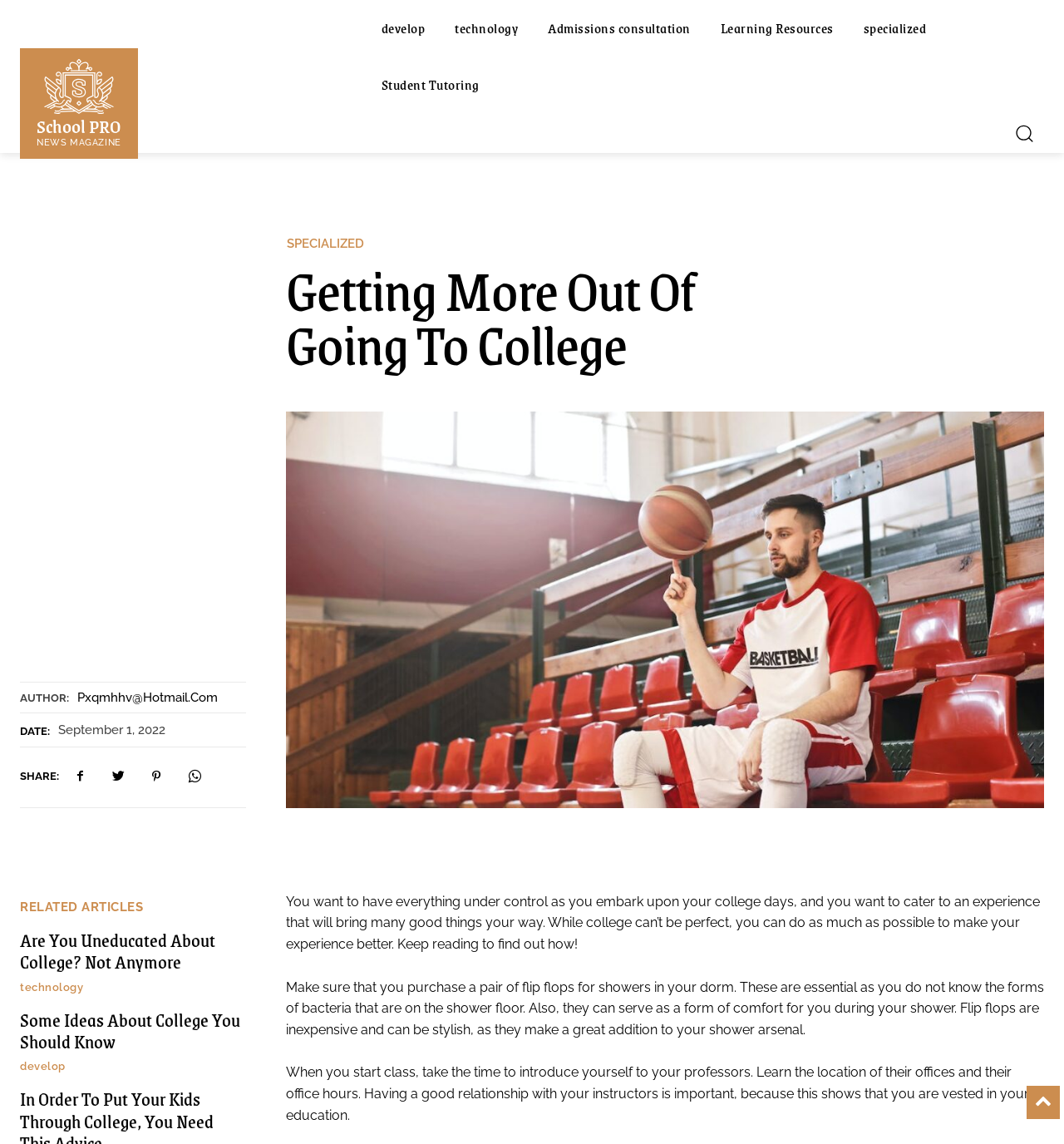Identify the bounding box coordinates of the specific part of the webpage to click to complete this instruction: "Visit School PRO NEWS MAGAZINE".

[0.034, 0.049, 0.114, 0.129]